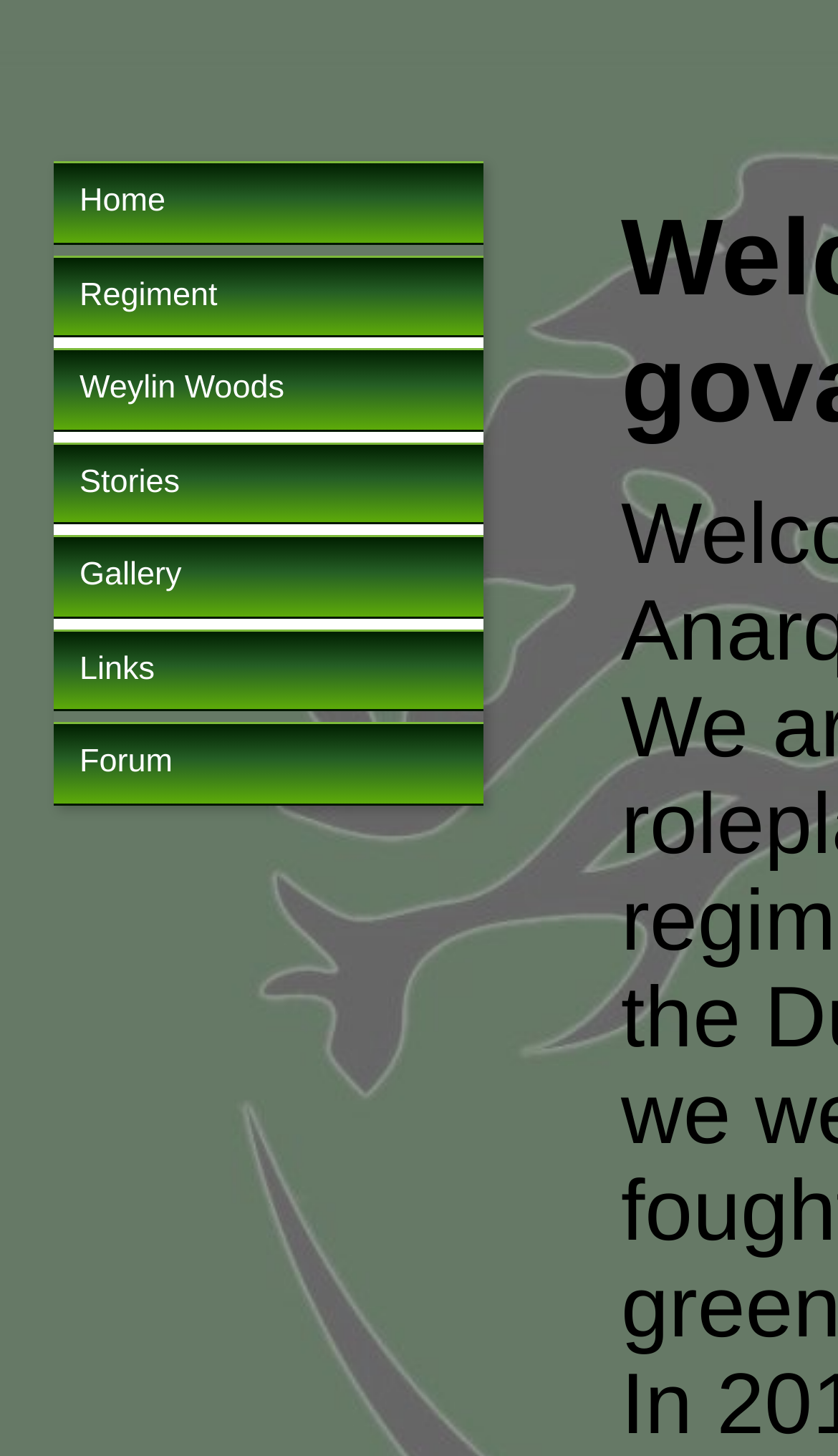Specify the bounding box coordinates of the area that needs to be clicked to achieve the following instruction: "explore Weylin Woods".

[0.064, 0.239, 0.577, 0.296]